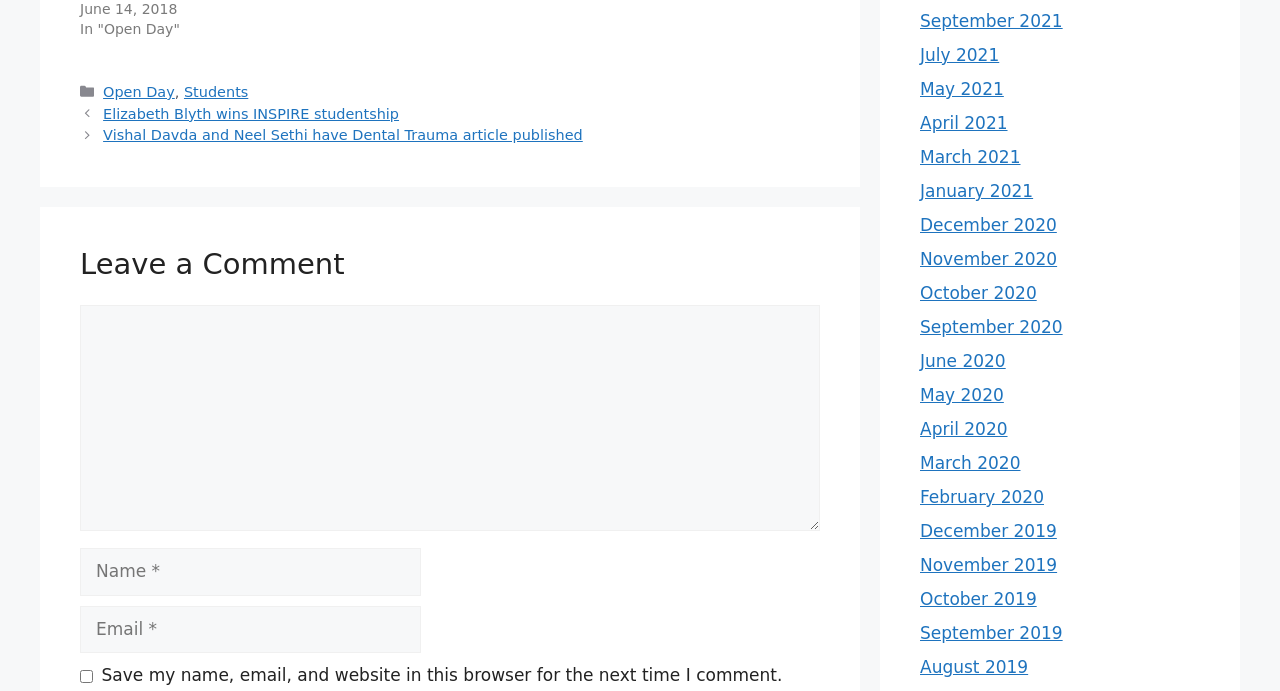Please answer the following question using a single word or phrase: What is required to leave a comment?

Name, Email, and Comment